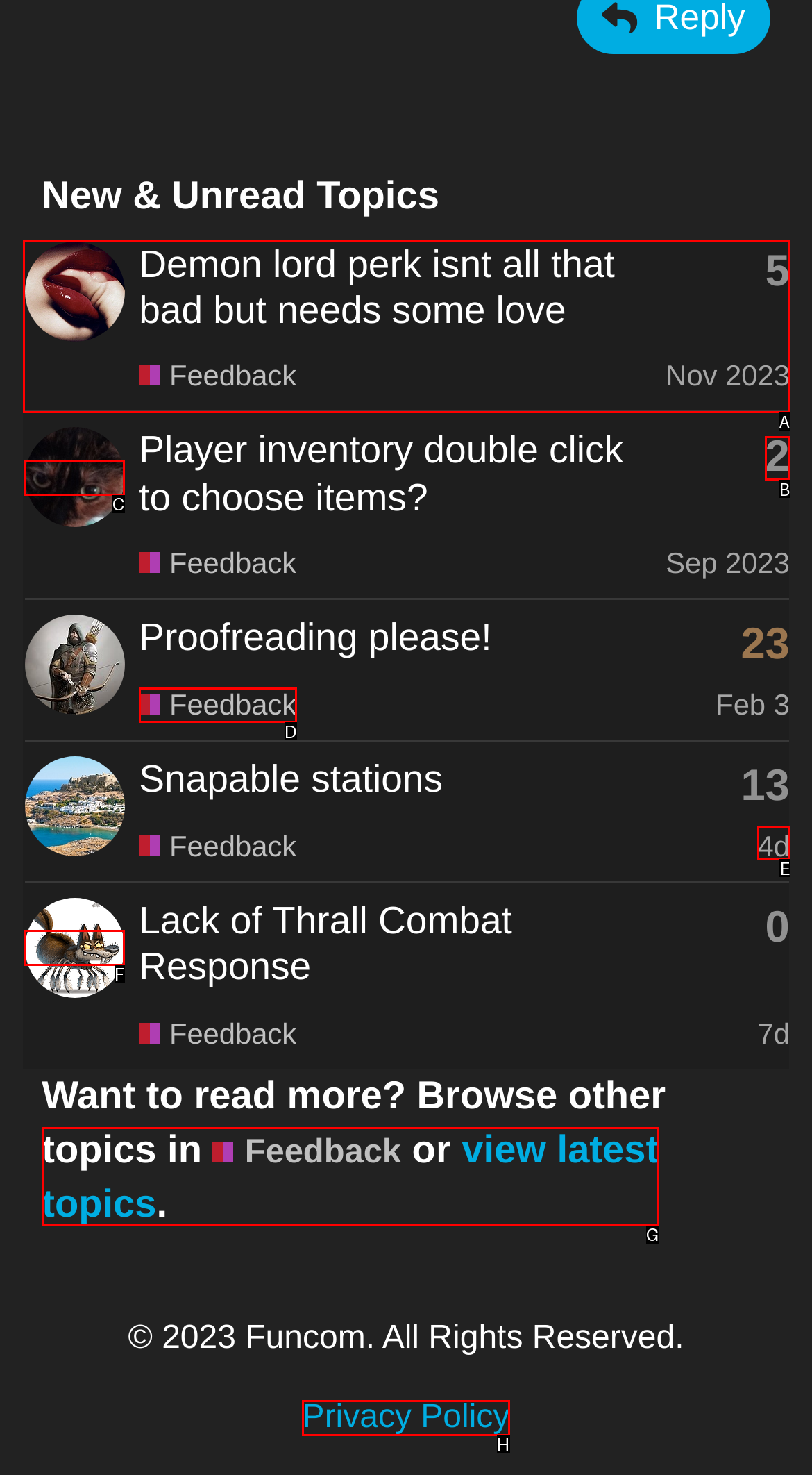Determine the letter of the UI element that will complete the task: View topic 'Demon lord perk isnt all that bad but needs some love'
Reply with the corresponding letter.

A